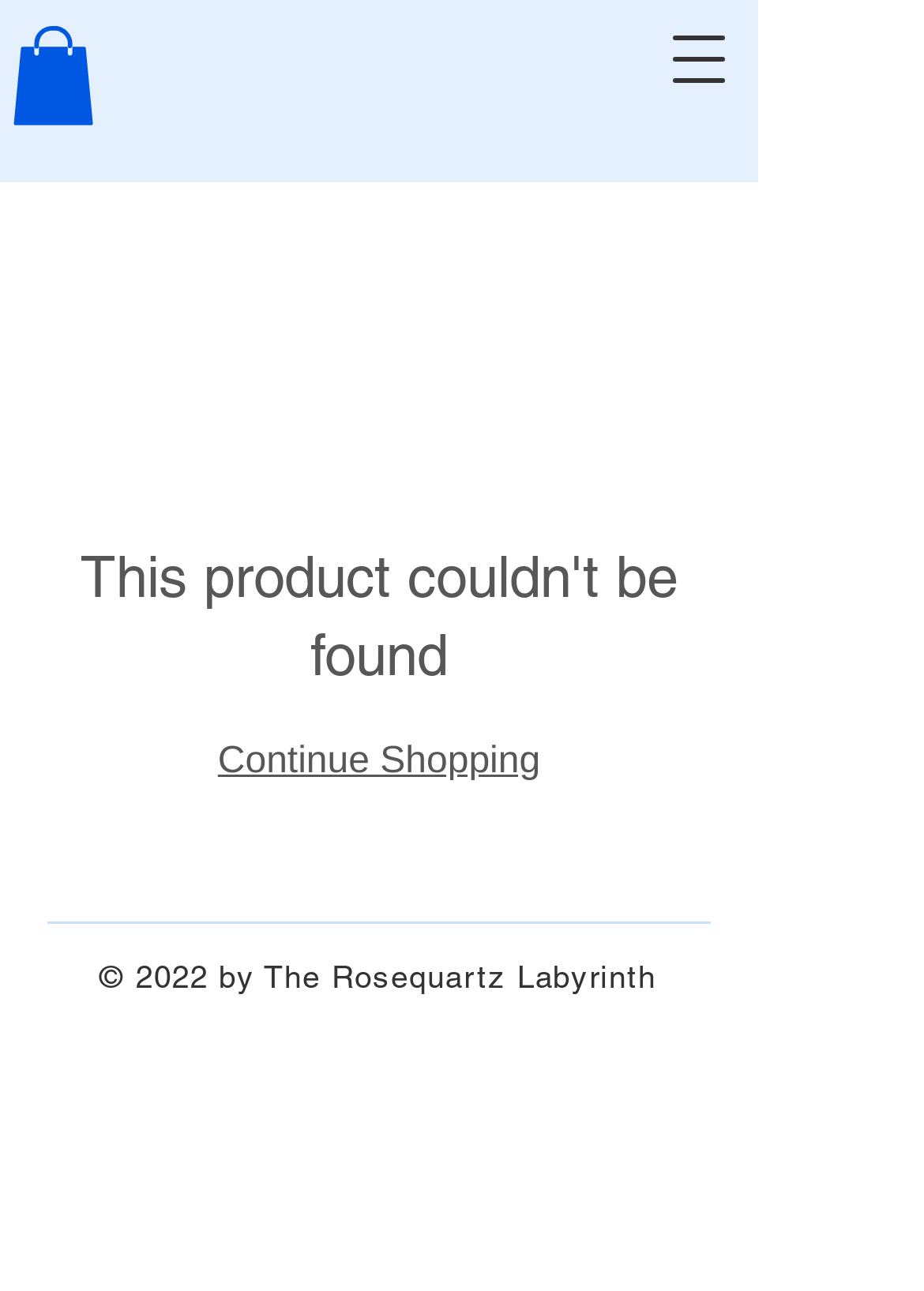What is the link below the main content?
Answer the question using a single word or phrase, according to the image.

Continue Shopping